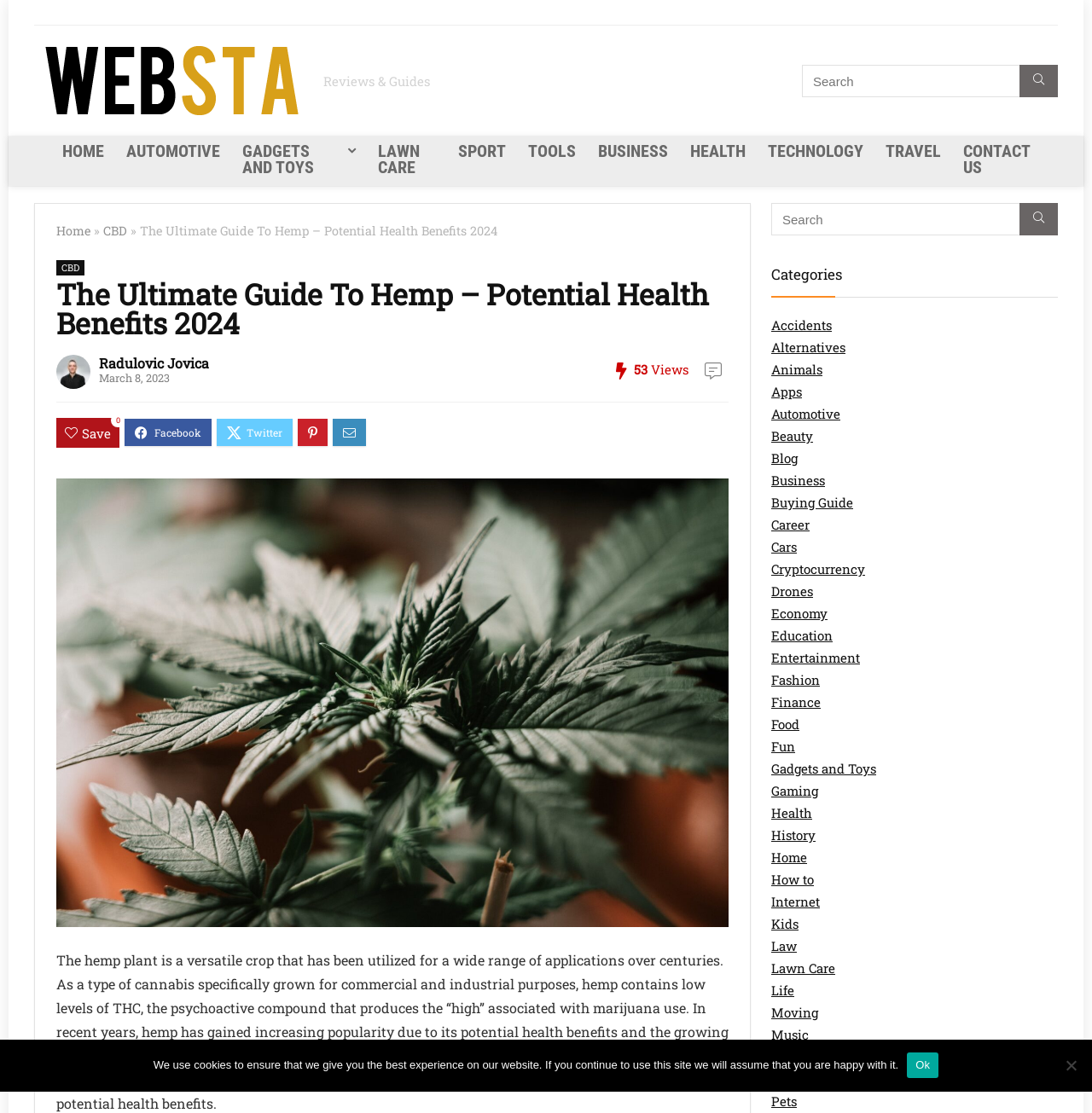Answer this question in one word or a short phrase: What is the main topic of the webpage?

Hemp